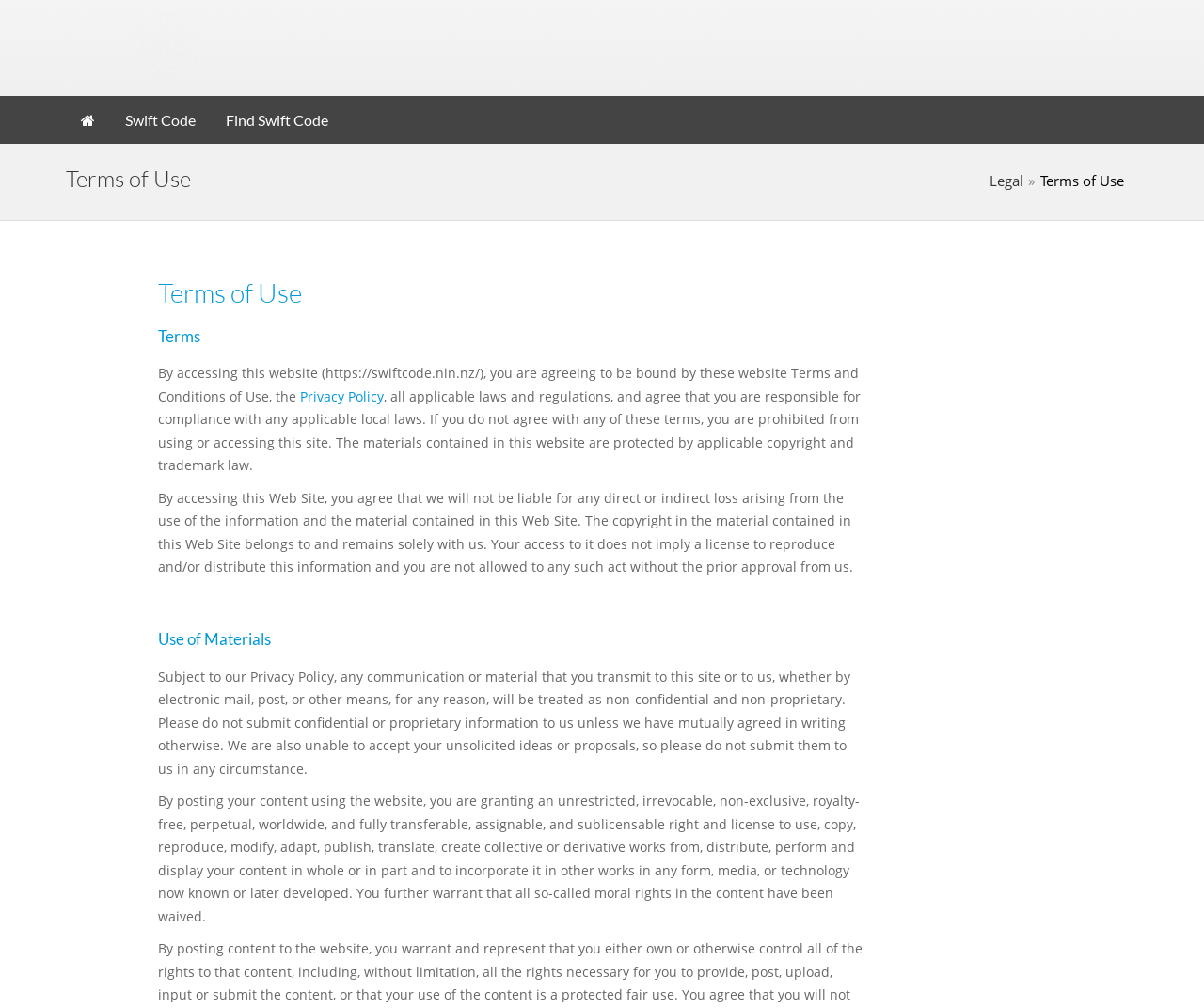Please give a one-word or short phrase response to the following question: 
What is granted to the website by posting content?

Unrestricted license